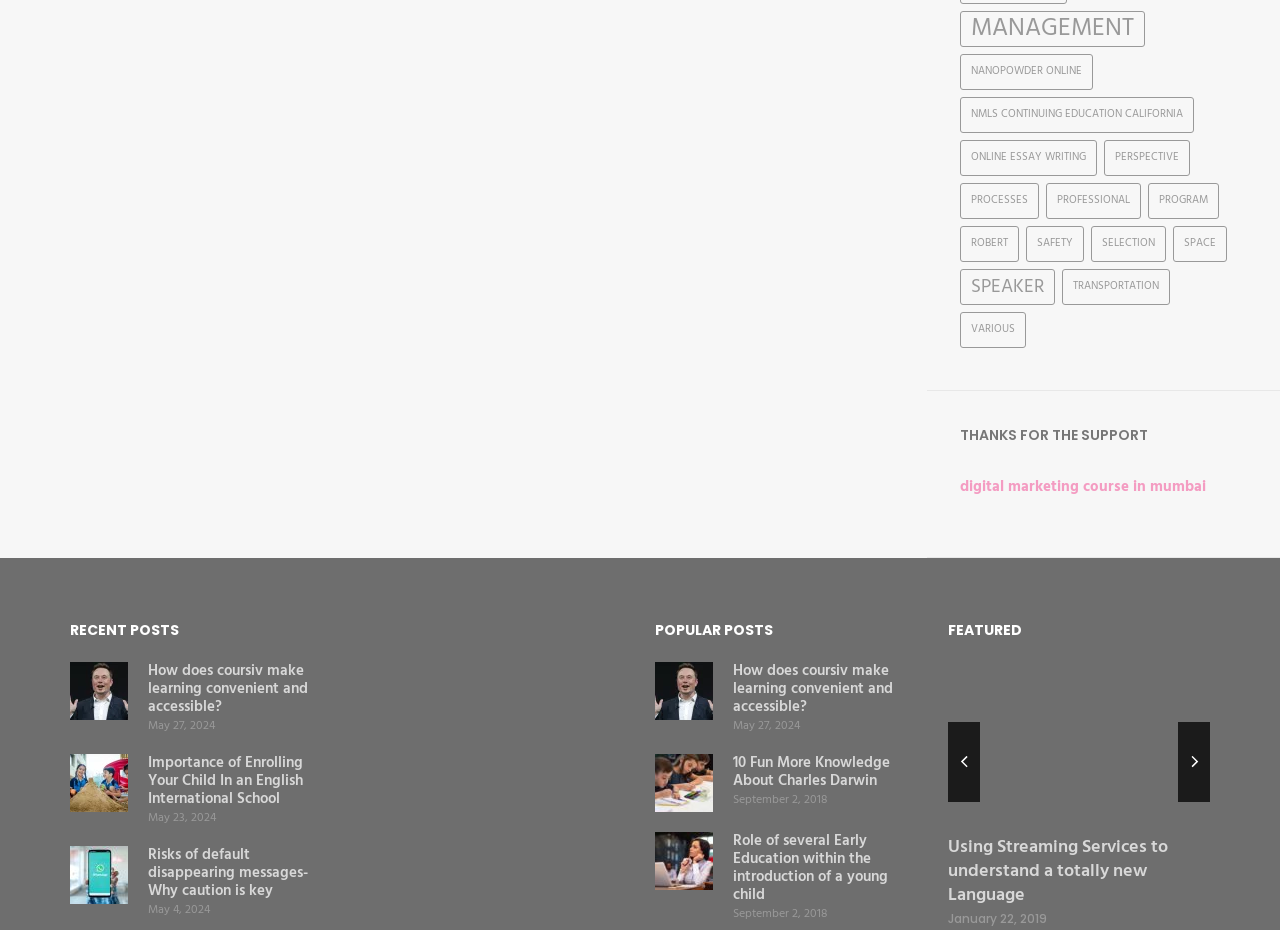Reply to the question with a brief word or phrase: What is the title of the first popular post?

How does coursiv make learning convenient and accessible?